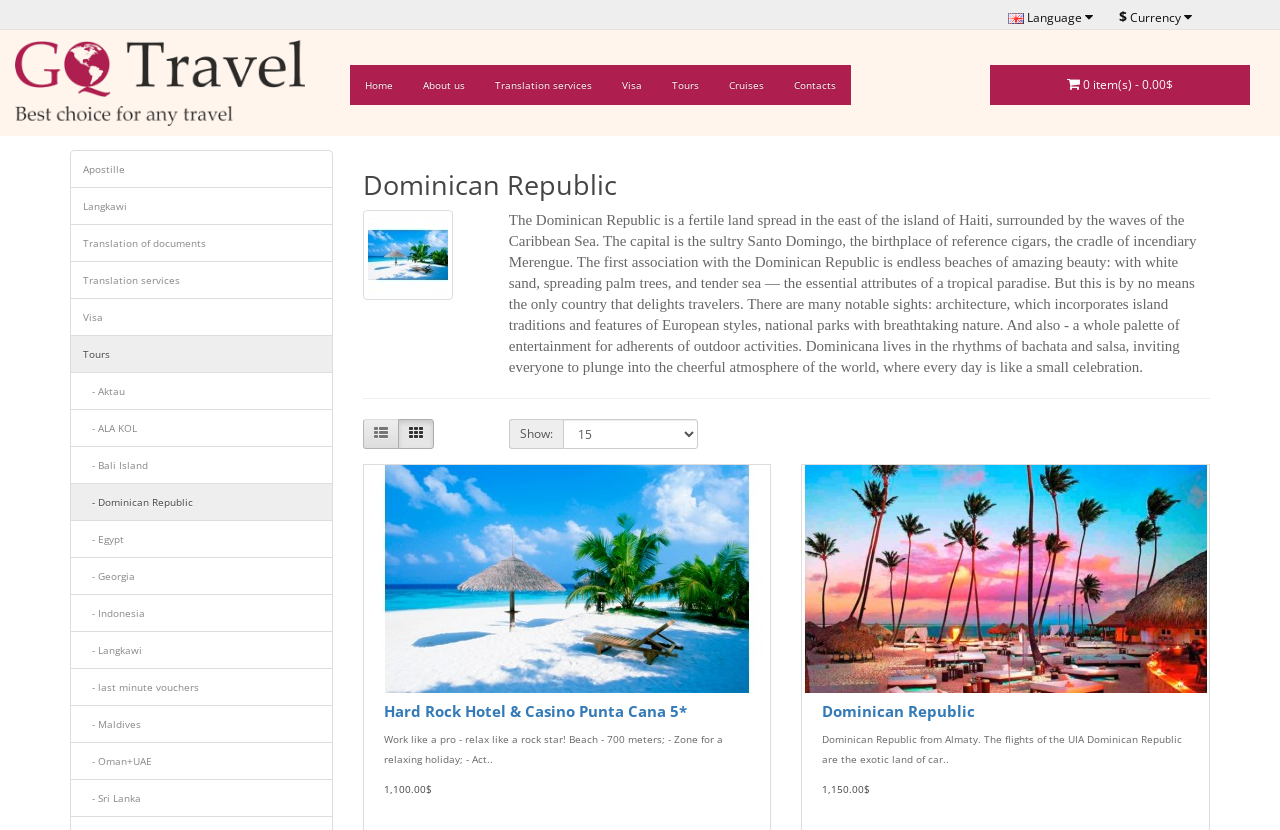From the image, can you give a detailed response to the question below:
How many items are in the shopping cart?

The shopping cart button at the top of the webpage displays '0 item(s) - 0.00$', indicating that there are no items in the shopping cart.